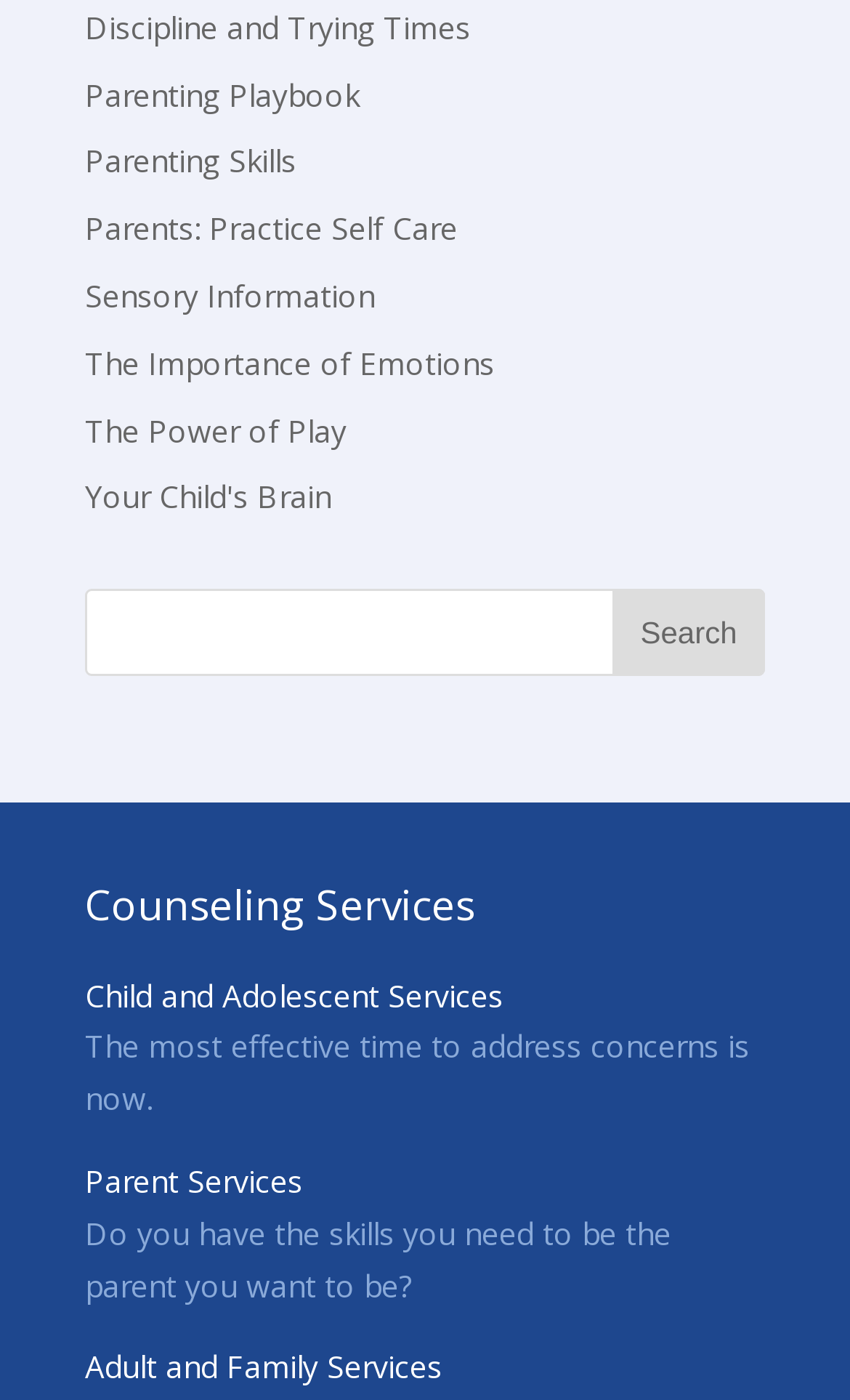What is the first link on the webpage?
Please provide a single word or phrase as the answer based on the screenshot.

Discipline and Trying Times